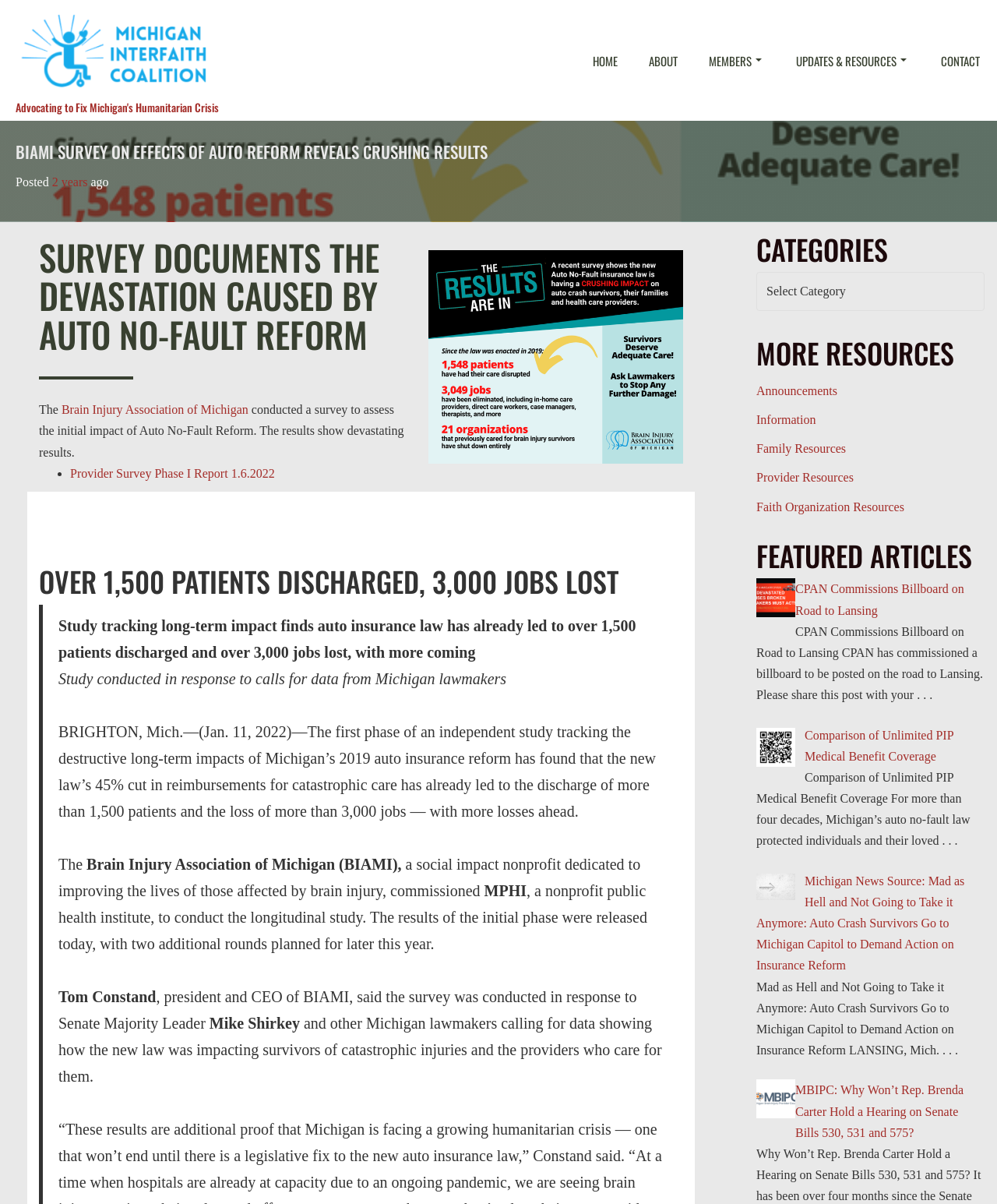Locate the bounding box coordinates of the clickable element to fulfill the following instruction: "Read the article about CPAN Commissions Billboard on Road to Lansing". Provide the coordinates as four float numbers between 0 and 1 in the format [left, top, right, bottom].

[0.798, 0.484, 0.967, 0.512]